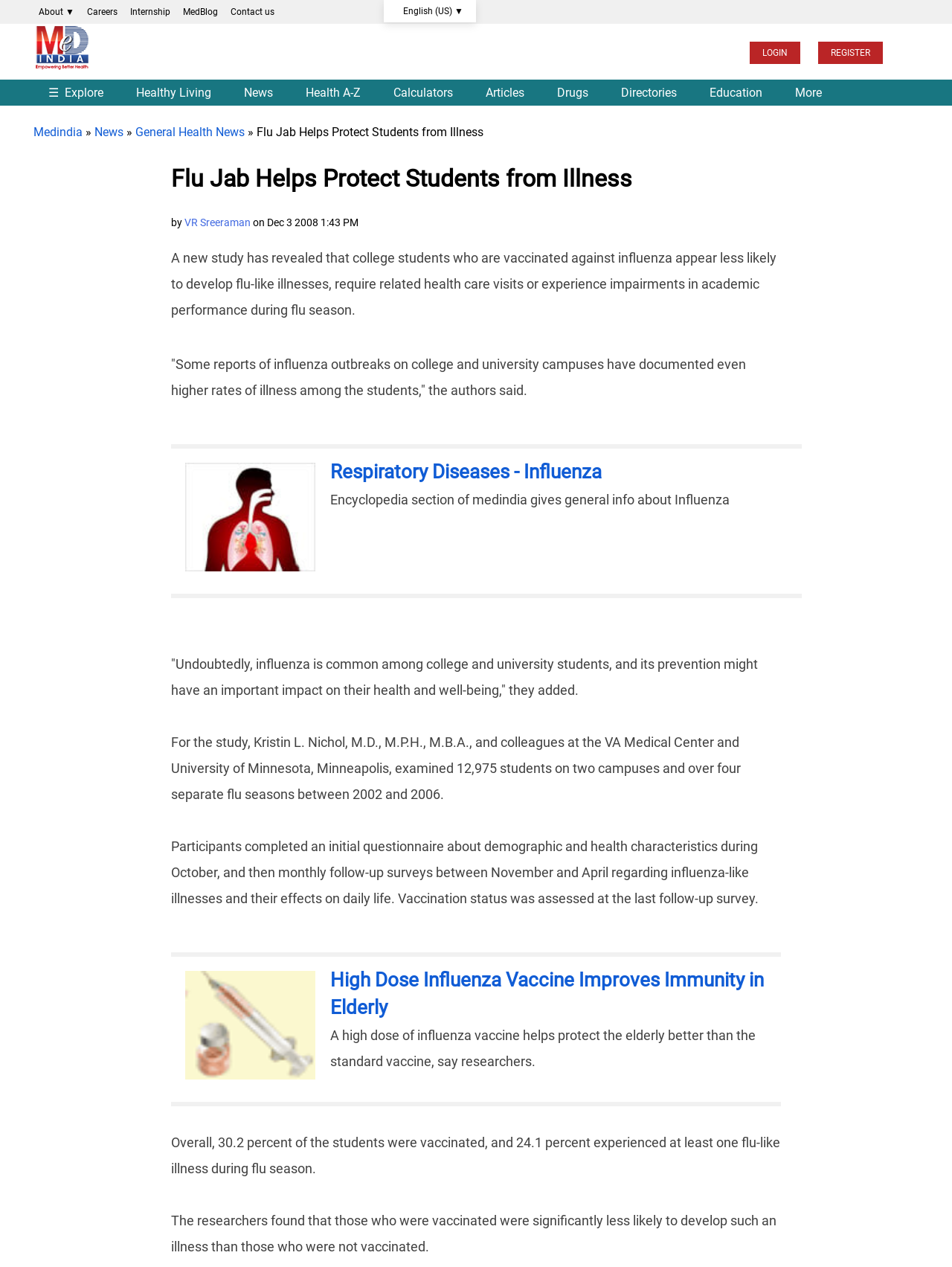Please identify the bounding box coordinates of the area that needs to be clicked to follow this instruction: "Go to MedBlog".

[0.187, 0.001, 0.234, 0.018]